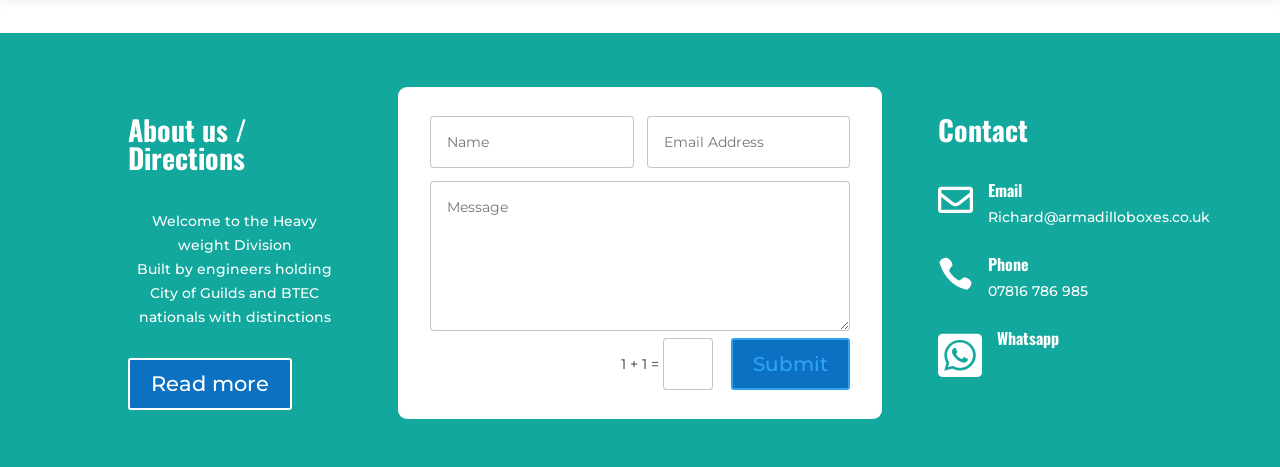What is the equation displayed? Look at the image and give a one-word or short phrase answer.

1 + 1 =